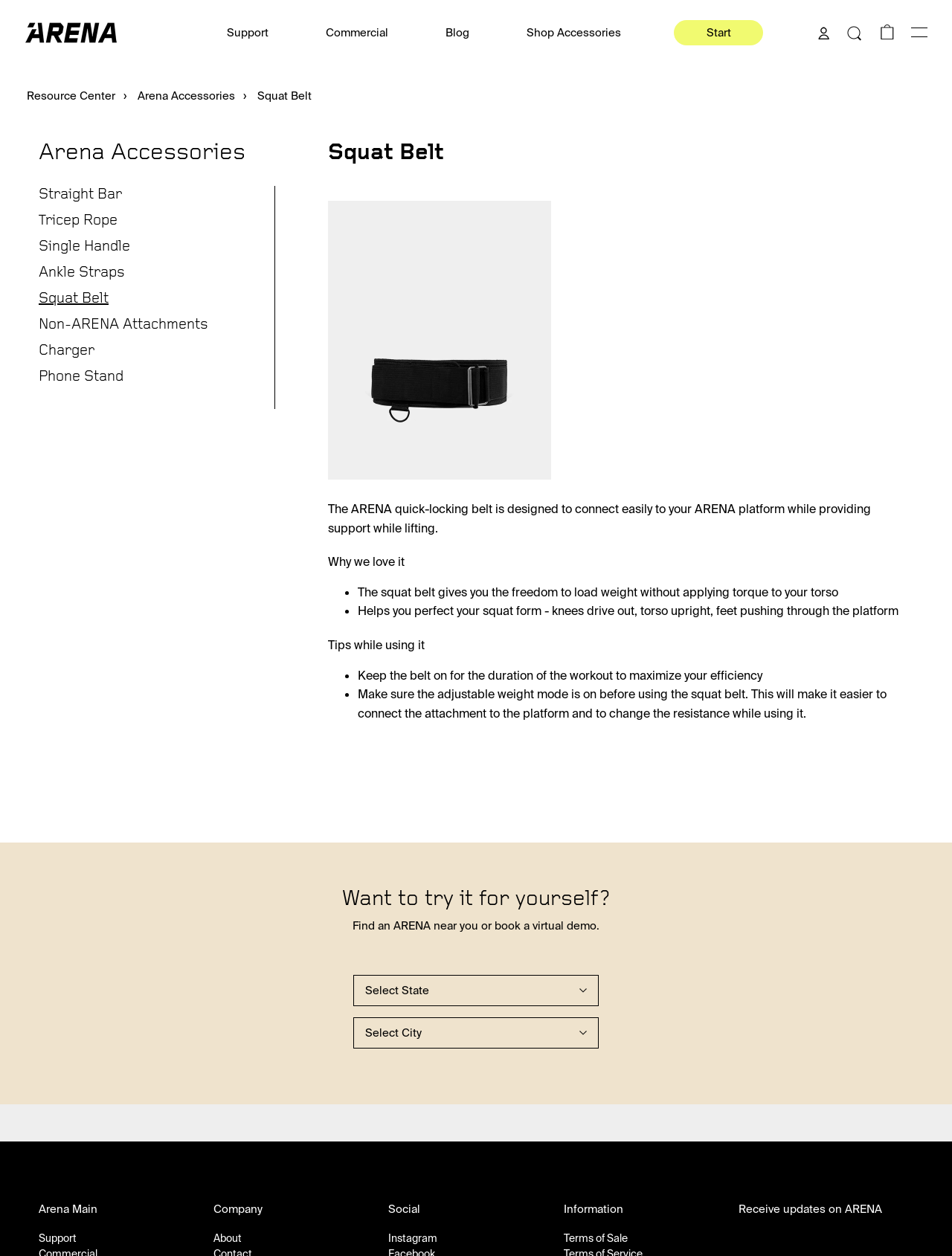Please identify the bounding box coordinates of the element I need to click to follow this instruction: "Learn more about the 'Tricep Rope'".

[0.041, 0.17, 0.123, 0.181]